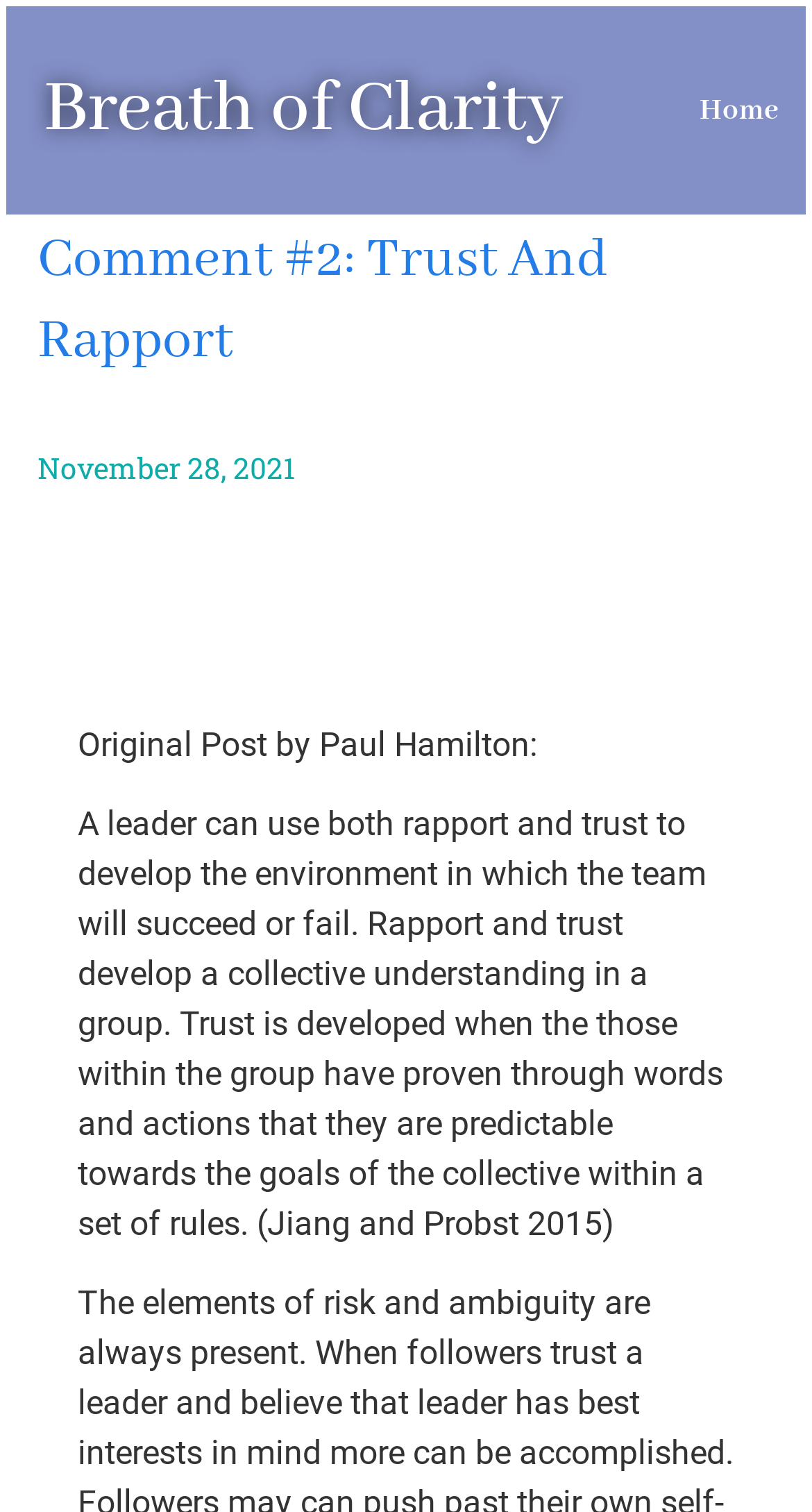Answer succinctly with a single word or phrase:
What is required to develop trust in a group?

predictable words and actions